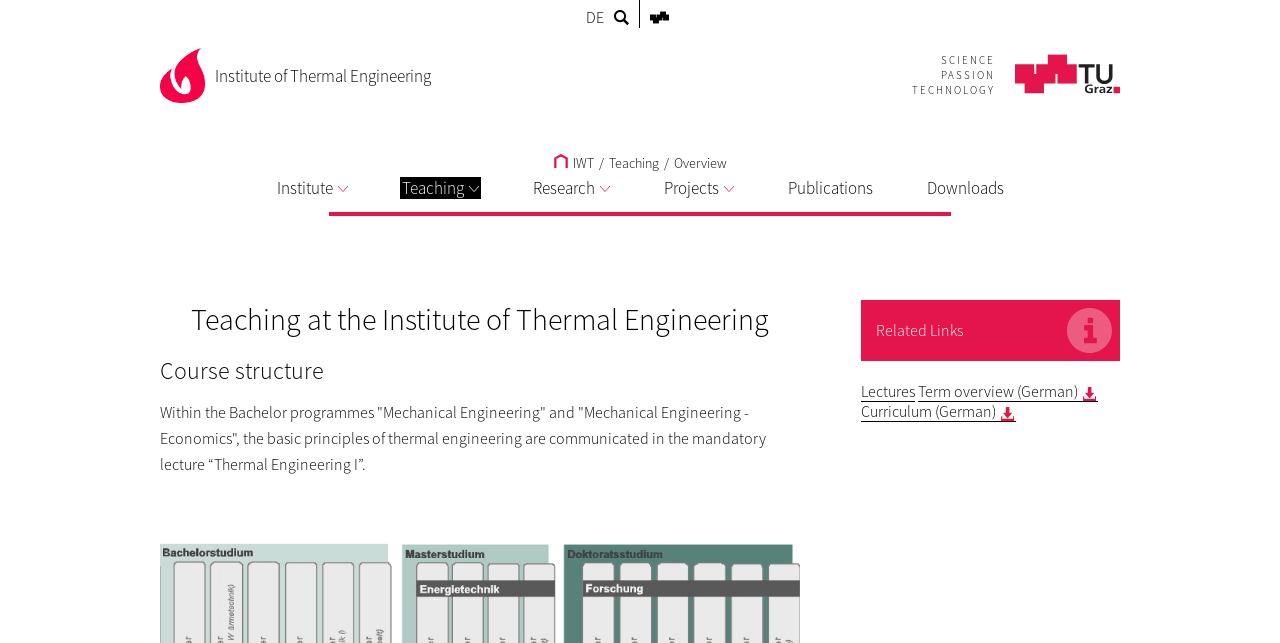Please answer the following question using a single word or phrase: 
How many links are there in the 'Related Links' section?

3